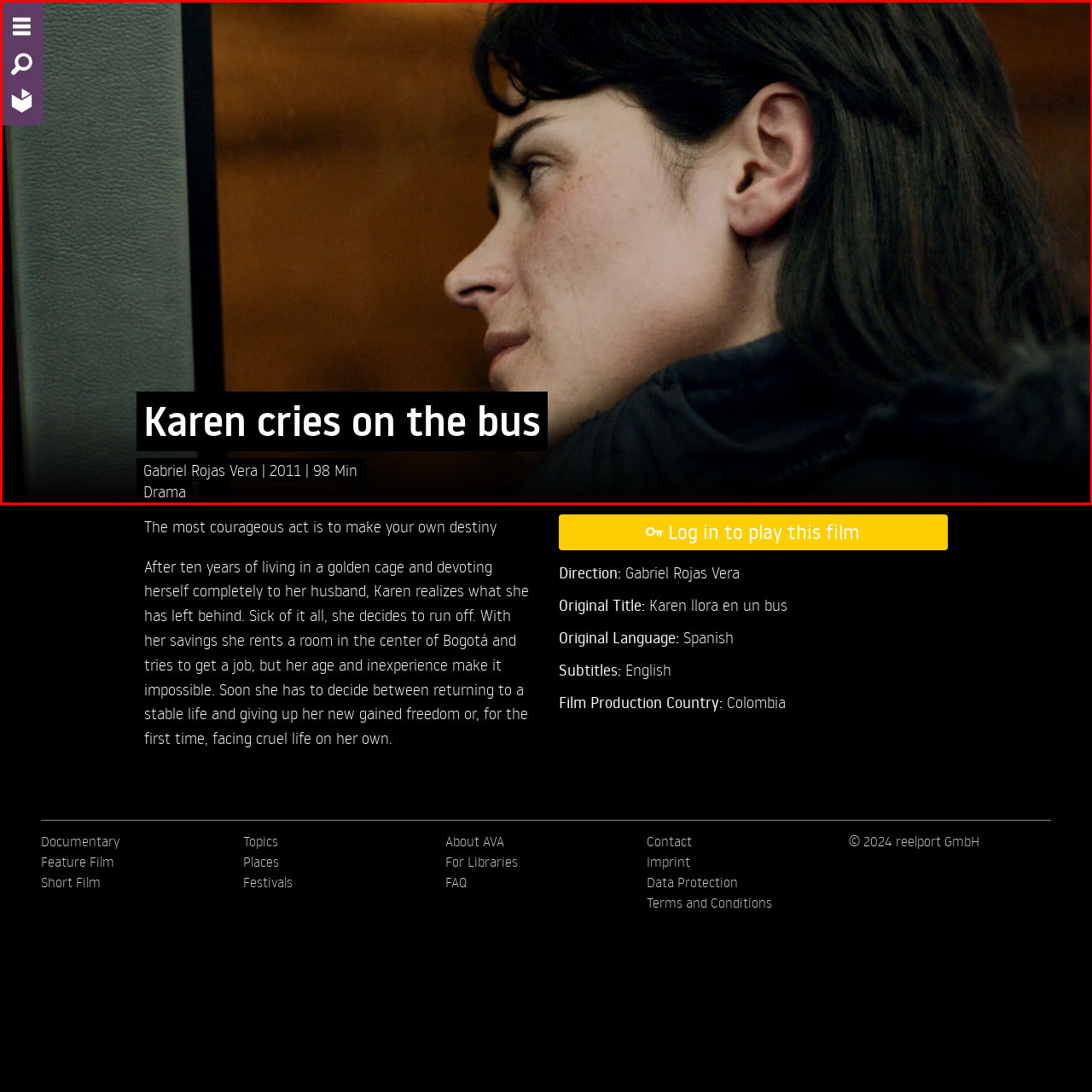Check the highlighted part in pink, How long does the film 'Karen cries on the bus' run for? 
Use a single word or phrase for your answer.

98 minutes